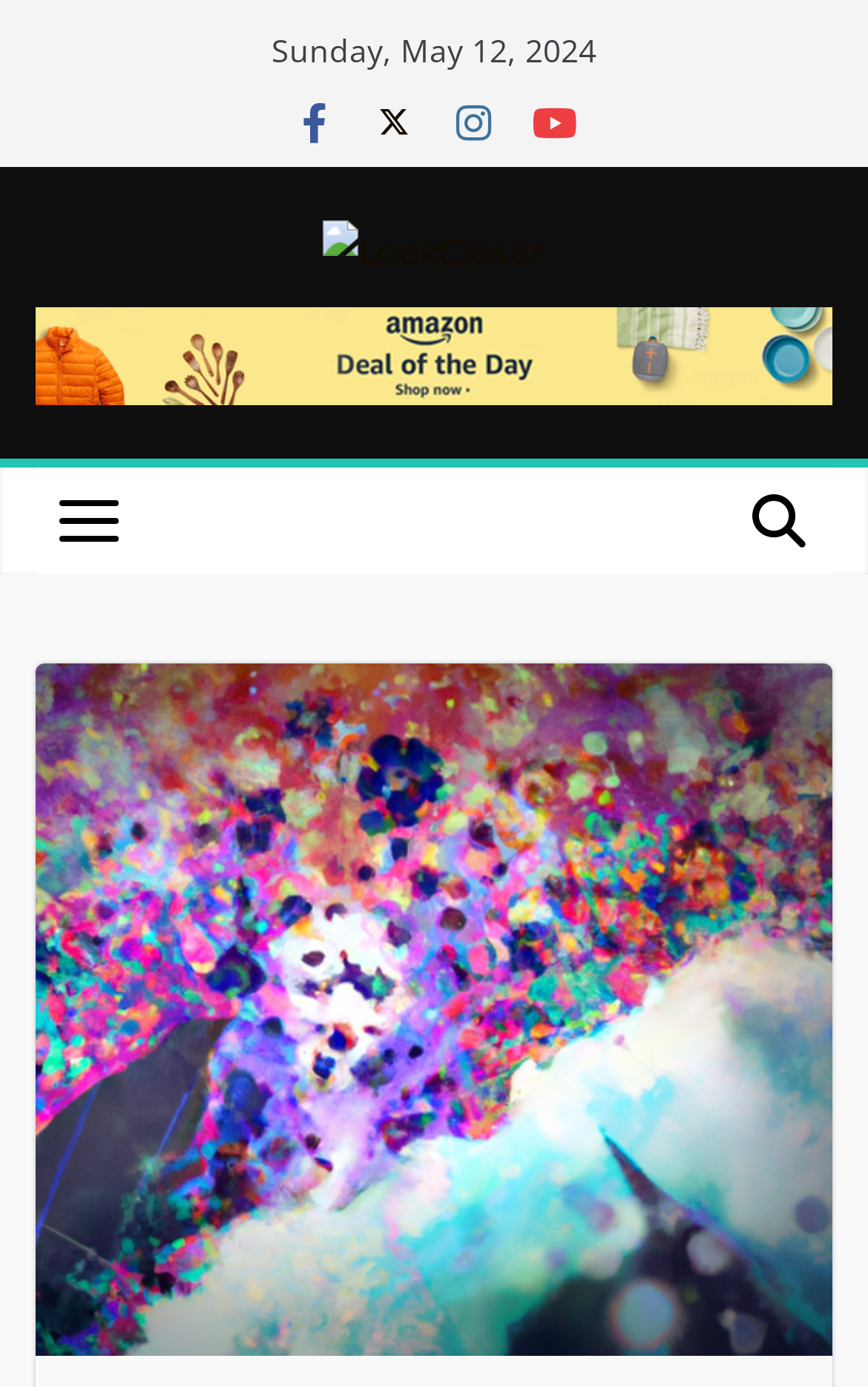What is the name of the website?
By examining the image, provide a one-word or phrase answer.

LookCloser